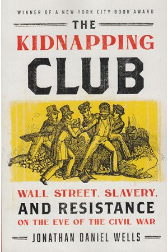Provide an in-depth description of the image.

The image features the book cover of "The Kidnapping Club," authored by Jonathan Daniel Wells. The cover prominently displays the title in bold red and black letters at the top, emphasizing its intriguing theme. A striking illustration beneath the title depicts a group of individuals, representing key historical figures, engaged in activities related to kidnapping during a tumultuous period in American history. The background employs a vibrant yellow tone, enhancing the visual impact of the cover. A banner at the top notes the book's distinction, stating it is a winner of a New York City Book Award. This work delves into the intersections of Wall Street, slavery, and resistance on the eve of the Civil War, offering readers a historical perspective on these critical issues.